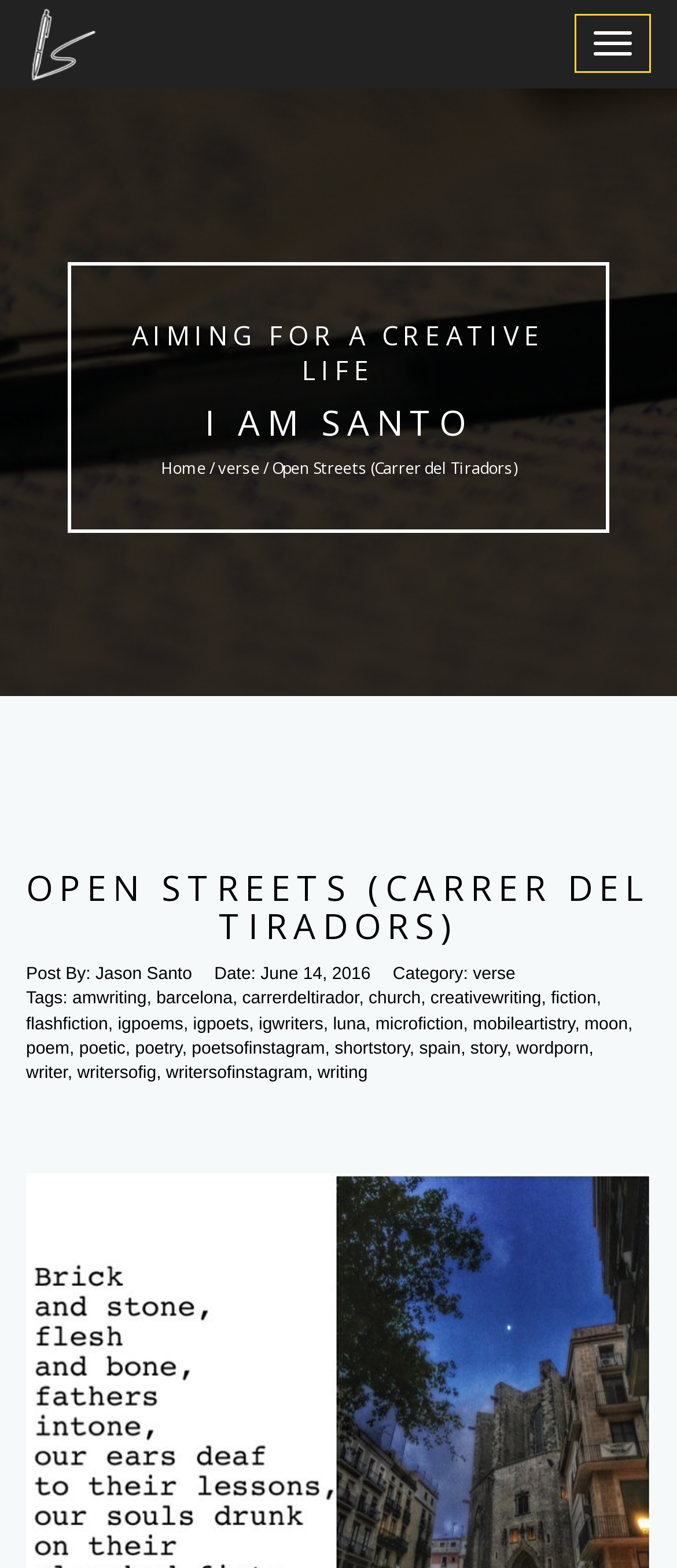Find the bounding box coordinates of the clickable area required to complete the following action: "Click the Toggle Navigation button".

[0.849, 0.009, 0.962, 0.046]